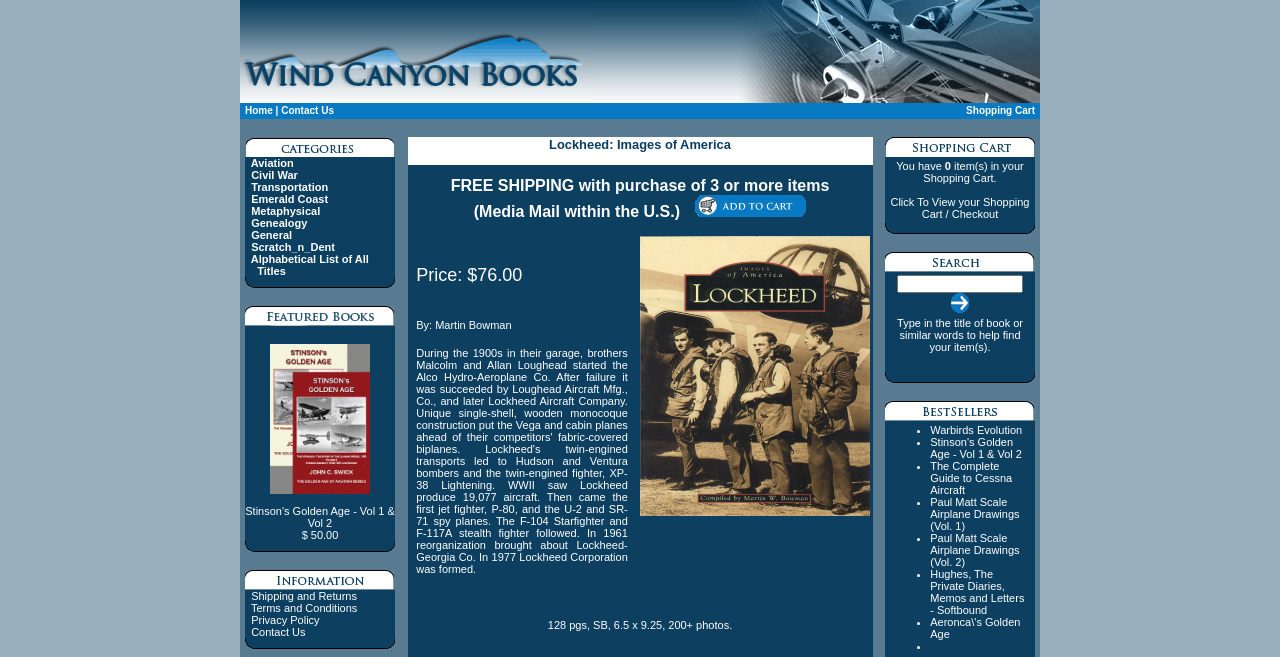What is the shipping policy?
Can you provide a detailed and comprehensive answer to the question?

The question asks for the shipping policy, which can be found in the LayoutTableCell with coordinates [0.318, 0.251, 0.682, 0.354]. The text 'FREE SHIPPING with purchase of 3 or more items (Media Mail within the U.S.)' is located in this cell.